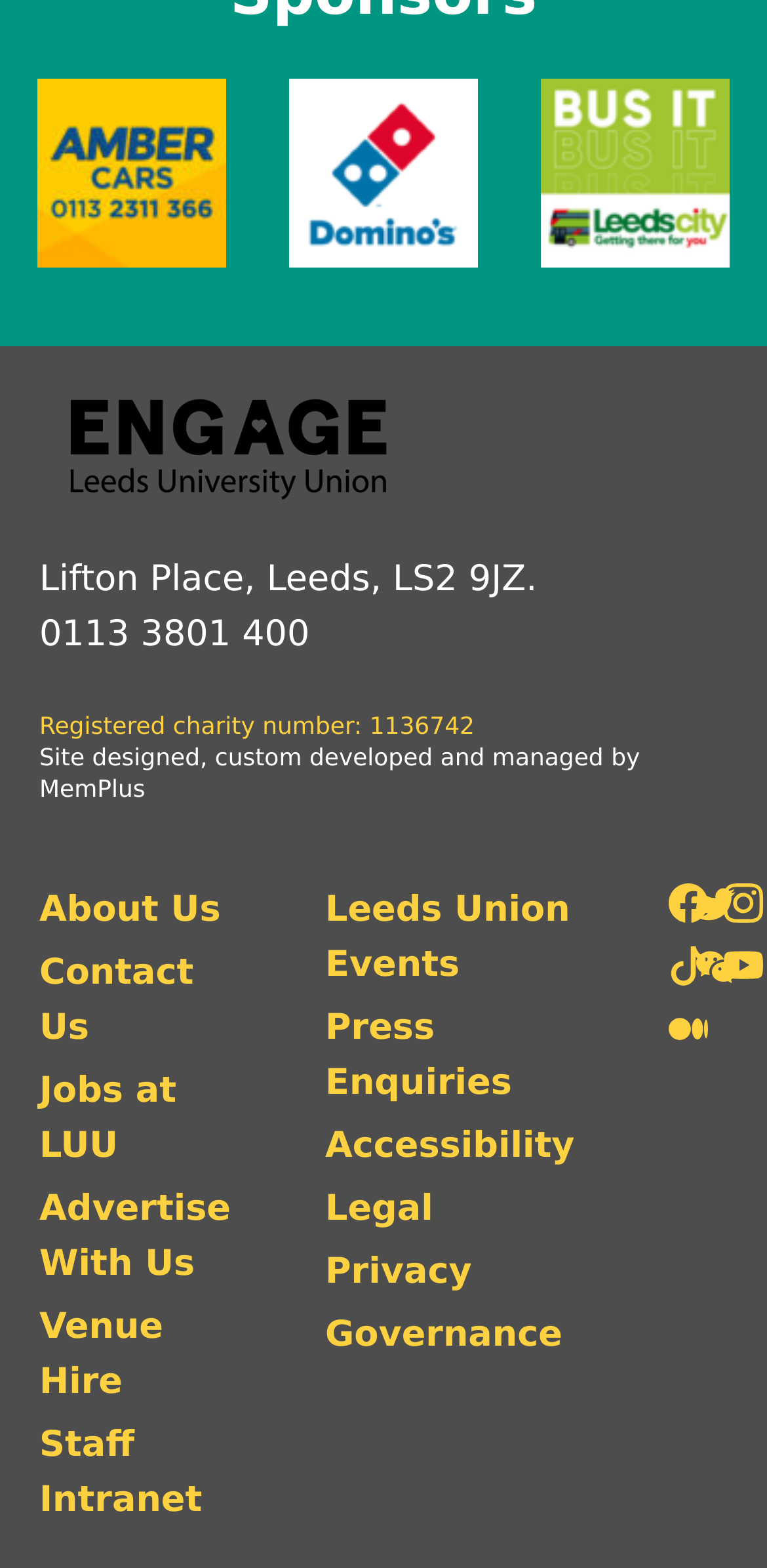Indicate the bounding box coordinates of the element that must be clicked to execute the instruction: "Visit the About Us page". The coordinates should be given as four float numbers between 0 and 1, i.e., [left, top, right, bottom].

[0.051, 0.563, 0.301, 0.598]